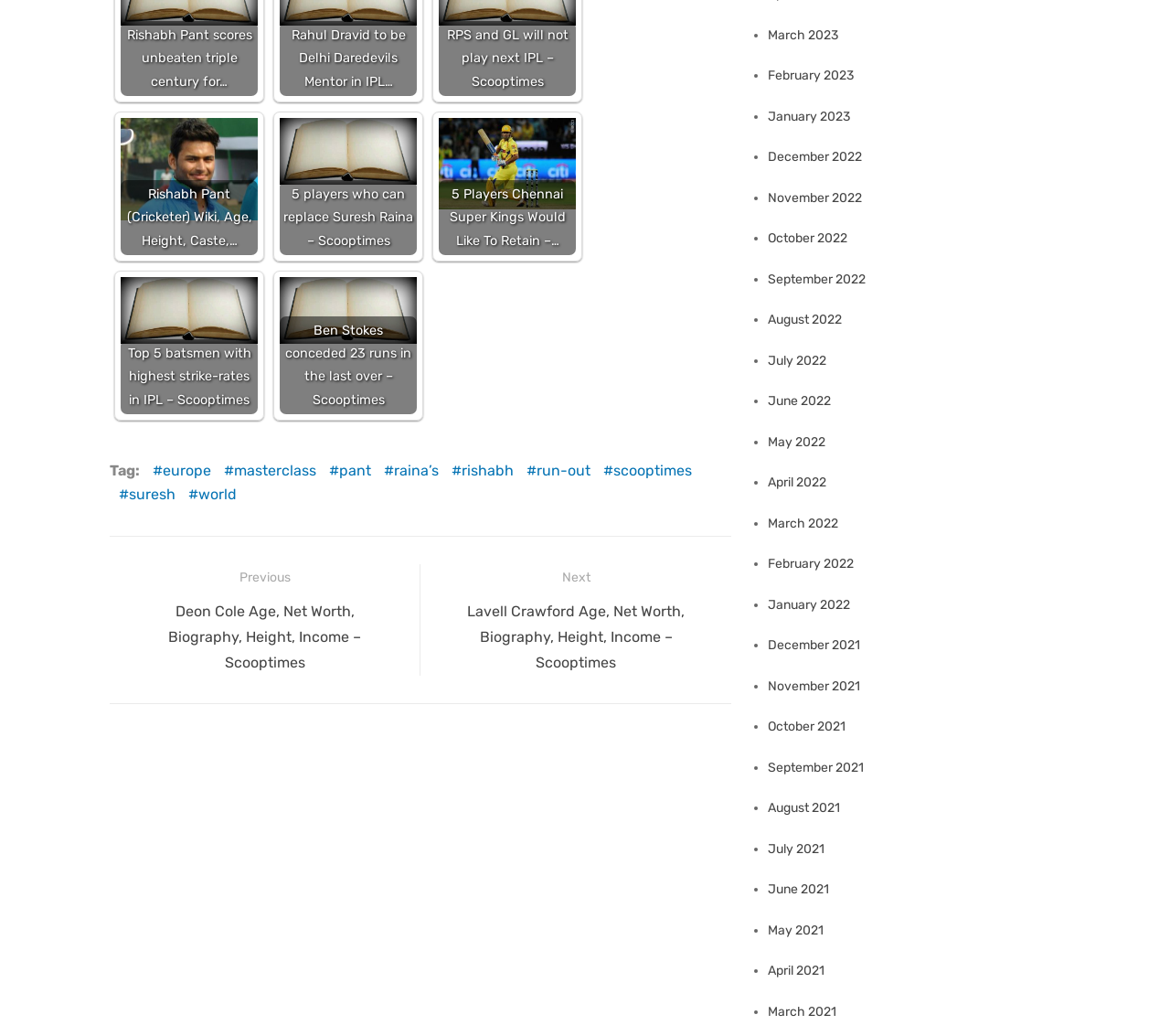Please identify the bounding box coordinates of the area that needs to be clicked to fulfill the following instruction: "Click on the link to read about Rishabh Pant."

[0.103, 0.114, 0.22, 0.246]